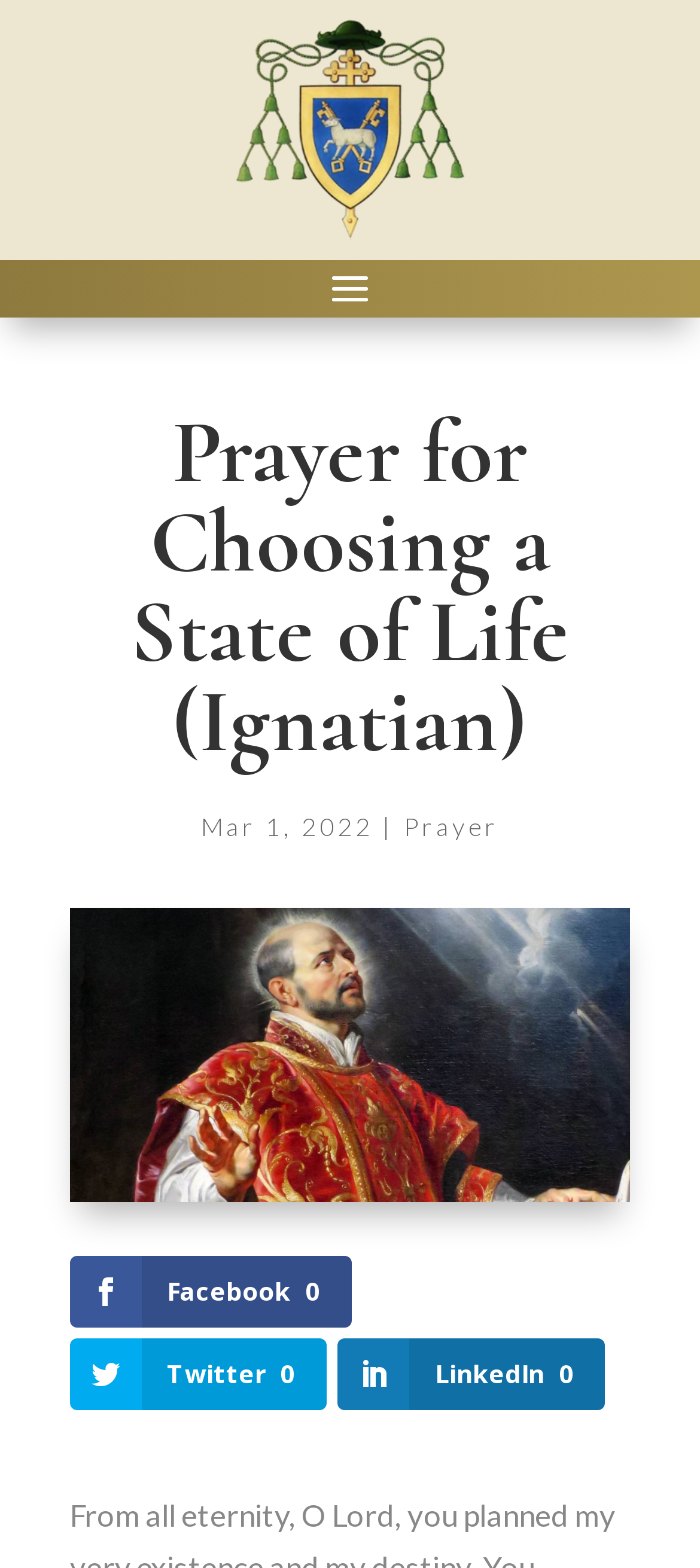Provide a one-word or short-phrase response to the question:
What is the text next to the date on the webpage?

|